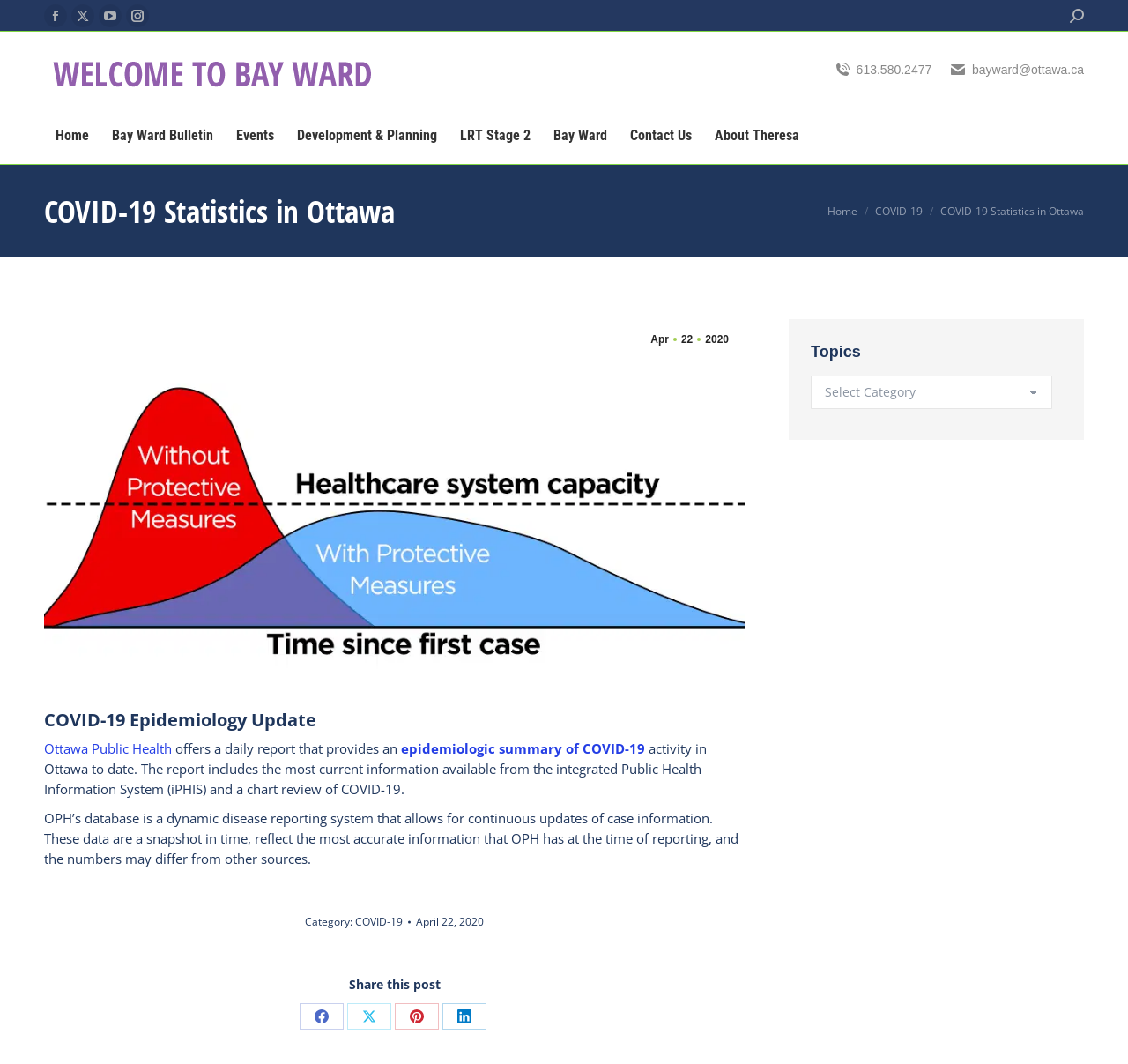Please determine the bounding box coordinates of the clickable area required to carry out the following instruction: "View COVID-19 Epidemiology Update". The coordinates must be four float numbers between 0 and 1, represented as [left, top, right, bottom].

[0.039, 0.665, 0.28, 0.687]